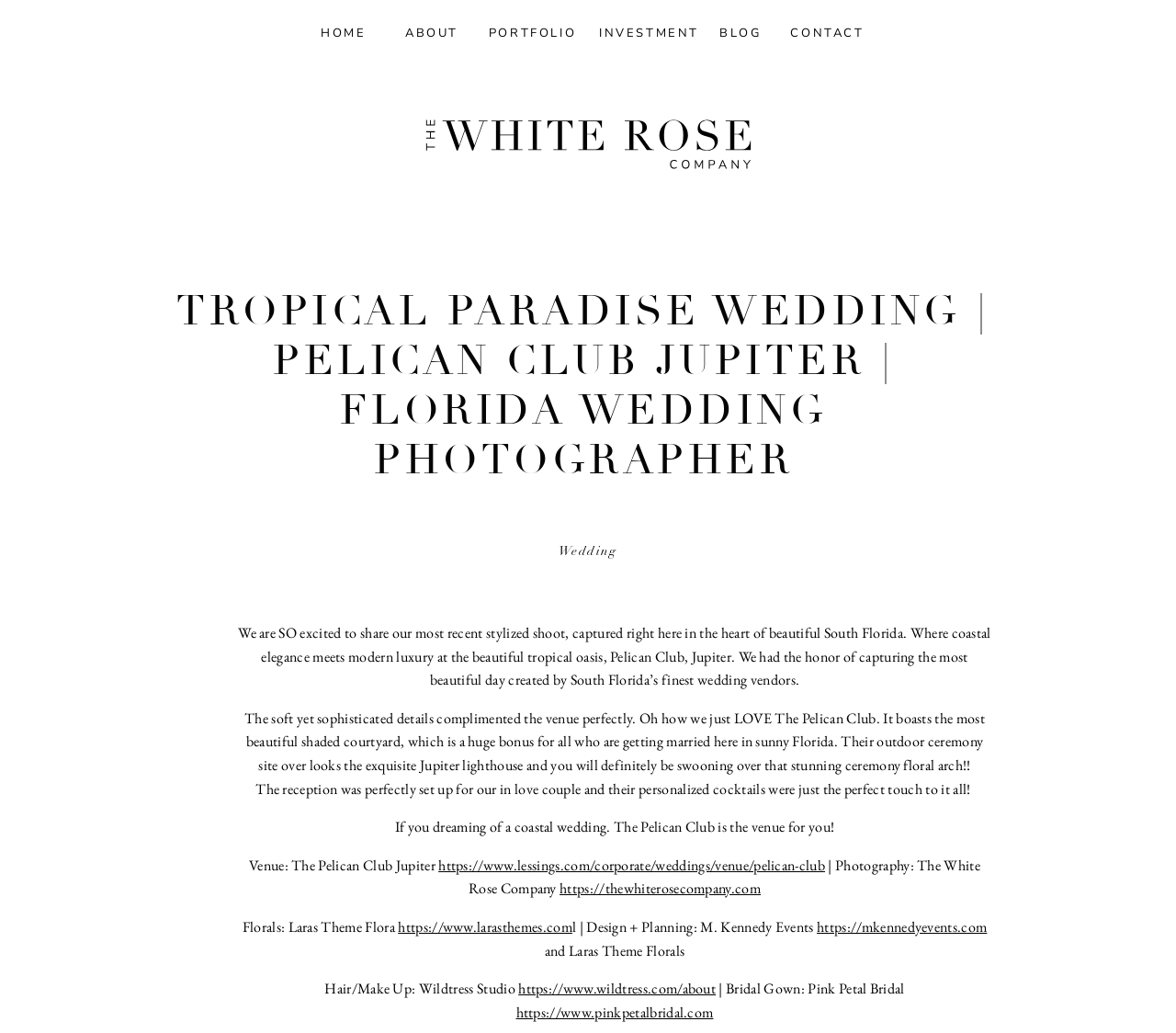Please indicate the bounding box coordinates for the clickable area to complete the following task: "Visit the BLOG". The coordinates should be specified as four float numbers between 0 and 1, i.e., [left, top, right, bottom].

[0.612, 0.024, 0.647, 0.04]